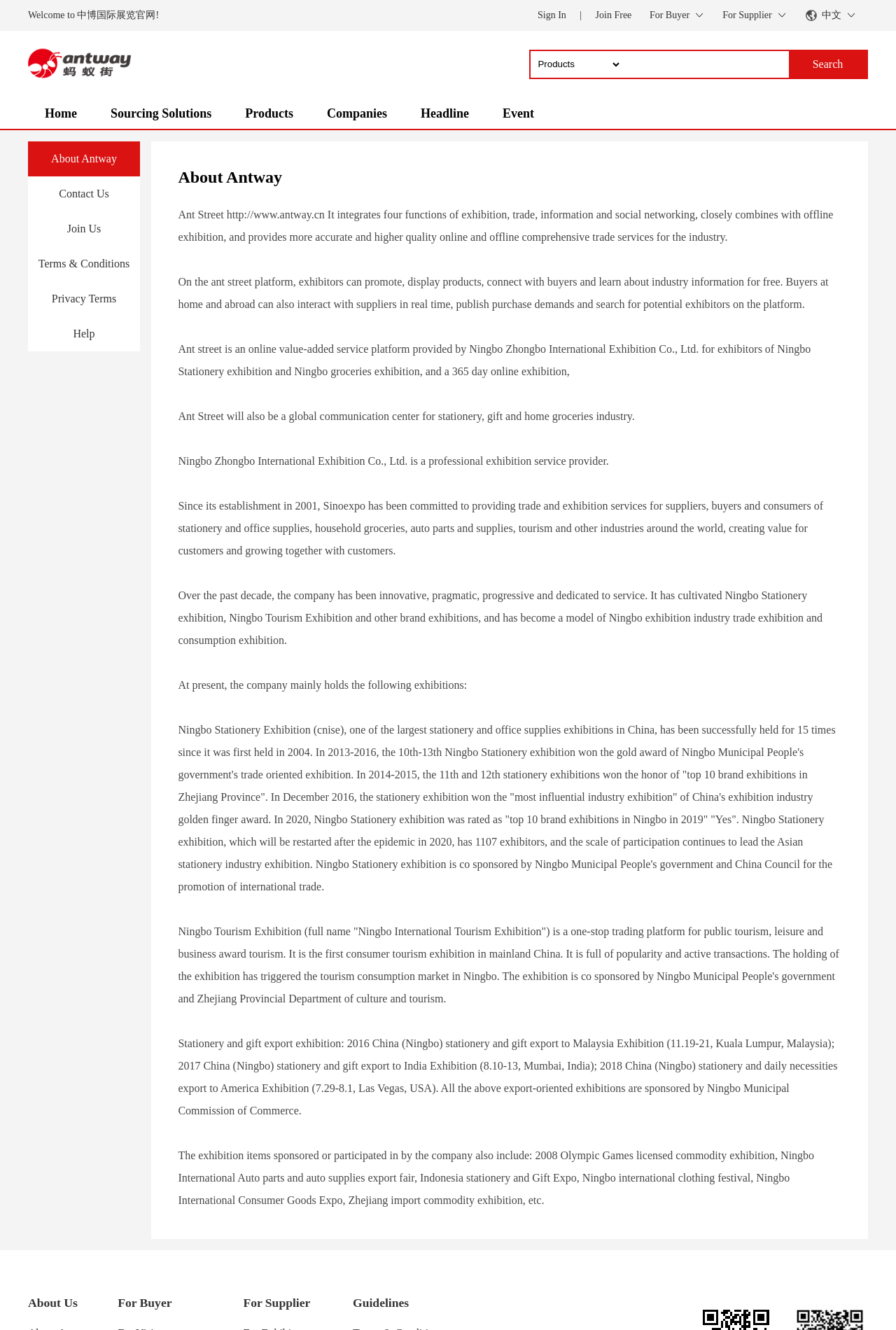Identify the bounding box for the given UI element using the description provided. Coordinates should be in the format (top-left x, top-left y, bottom-right x, bottom-right y) and must be between 0 and 1. Here is the description: Companies

[0.346, 0.074, 0.451, 0.097]